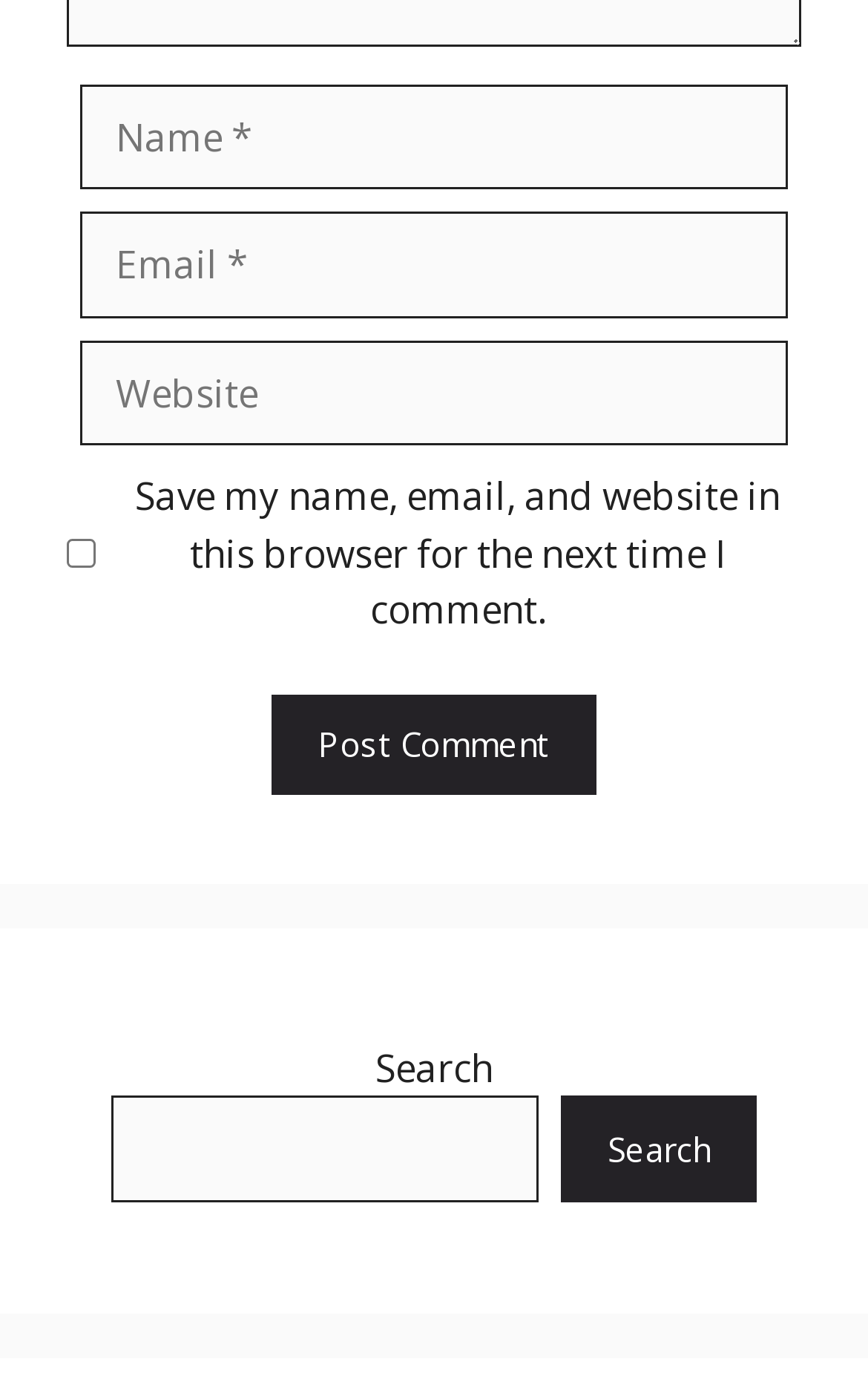Is the 'Website' textbox required?
Using the visual information, reply with a single word or short phrase.

No